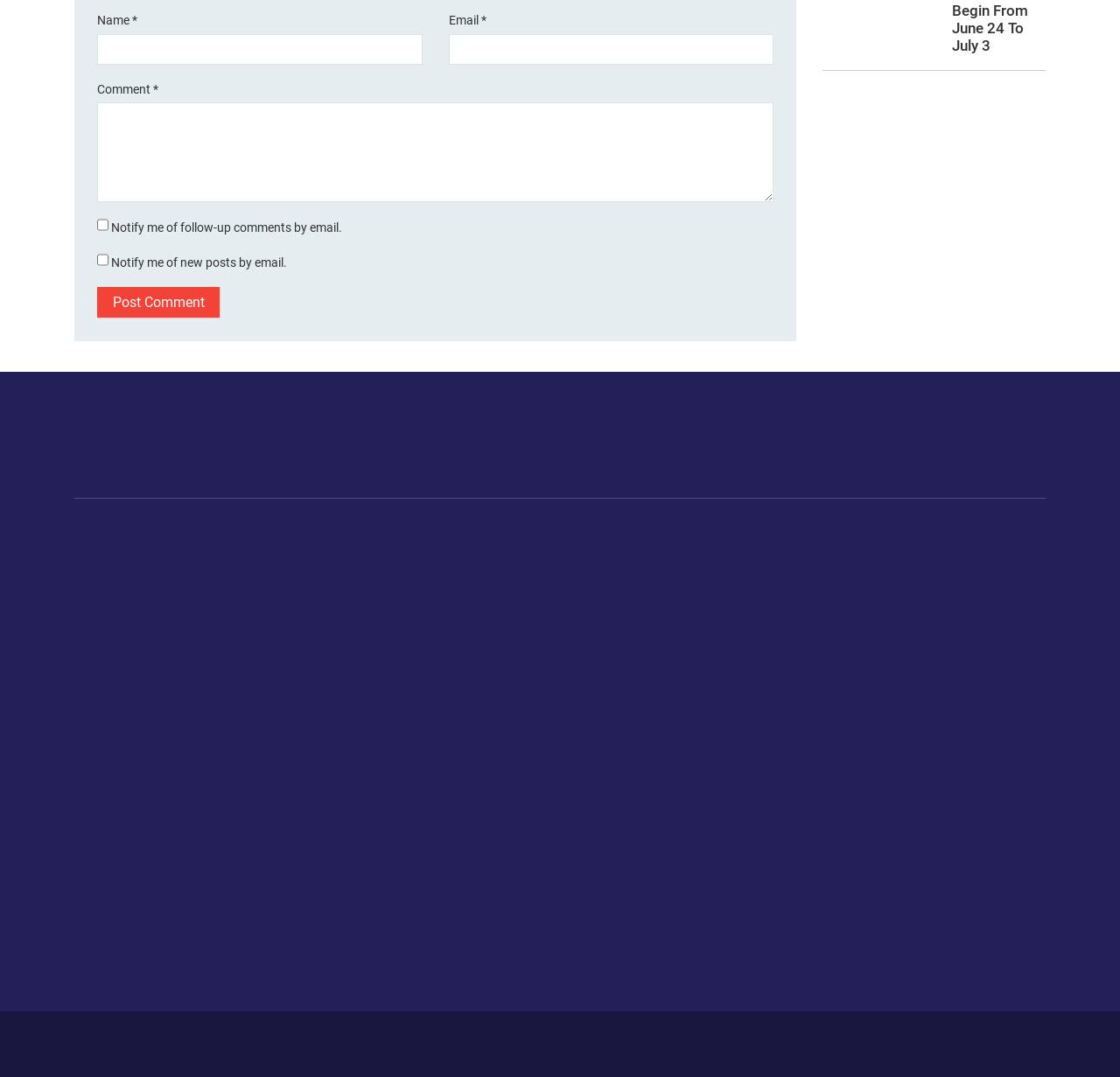Respond to the question below with a single word or phrase:
What is the function of the 'Subscribe' button?

To subscribe to a newsletter